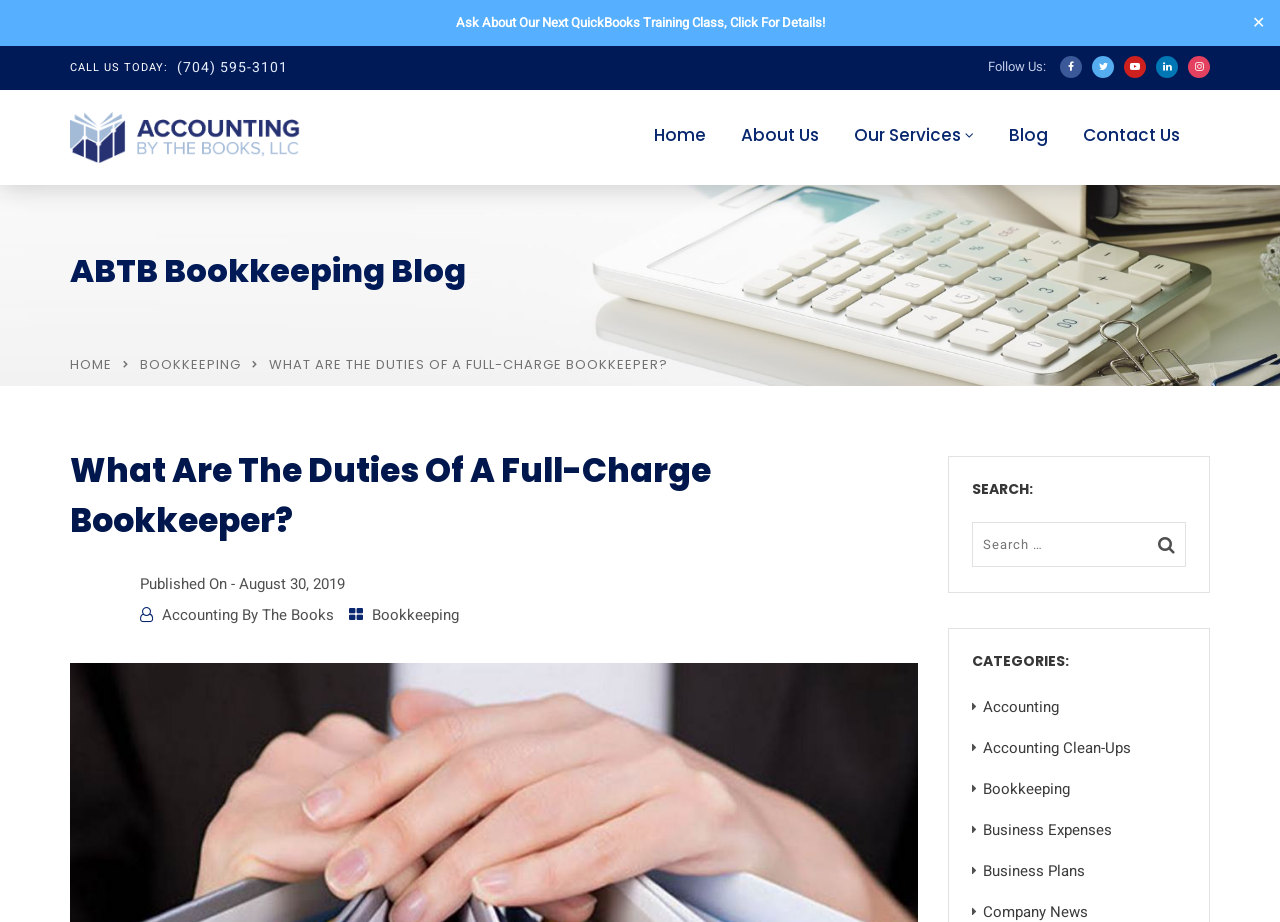Show me the bounding box coordinates of the clickable region to achieve the task as per the instruction: "Read the latest news".

None